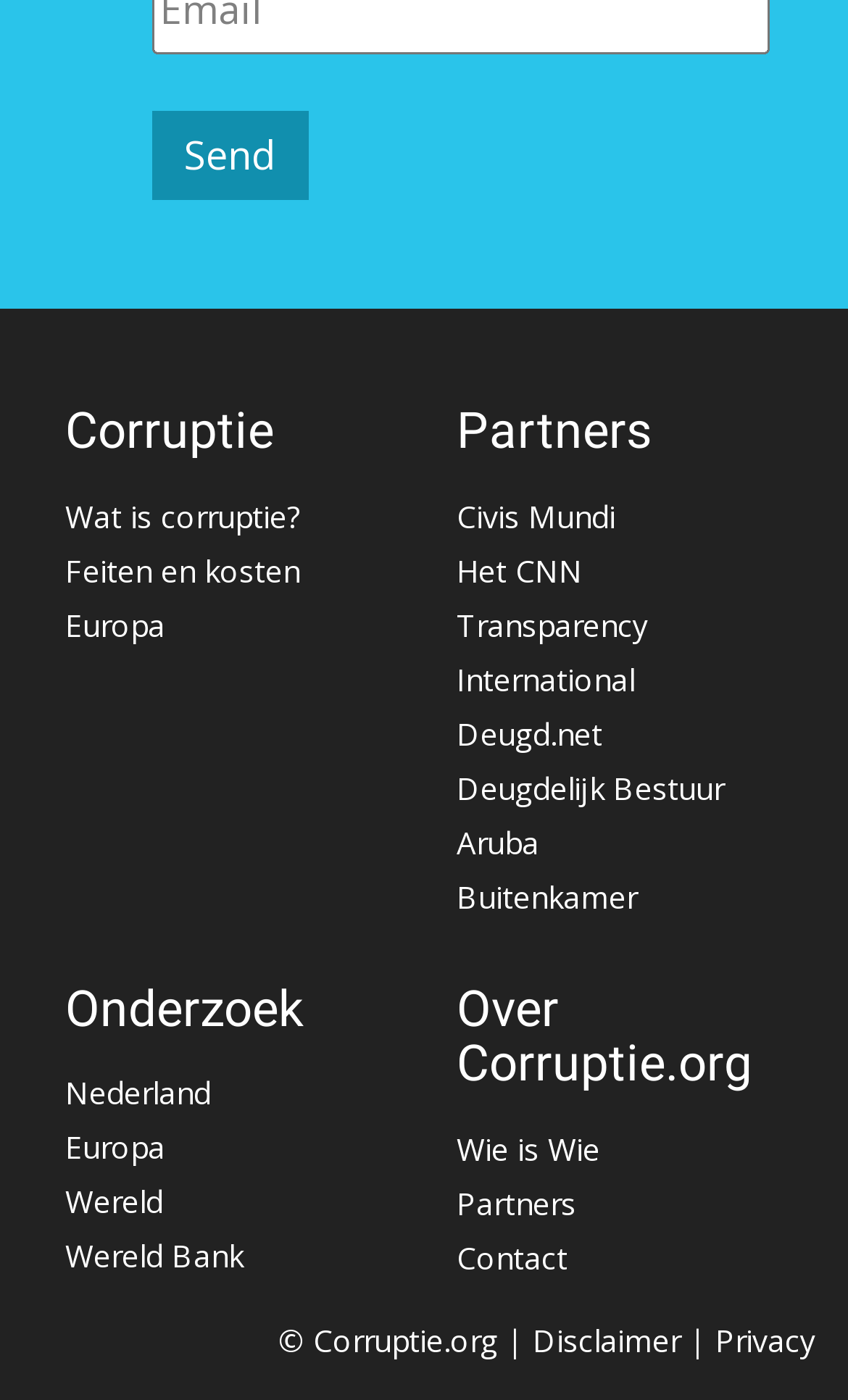What is the purpose of the 'Send' button?
Please provide a full and detailed response to the question.

The purpose of the 'Send' button is not explicitly stated on the webpage, but based on its position and context, it might be used to submit a form or send a message.